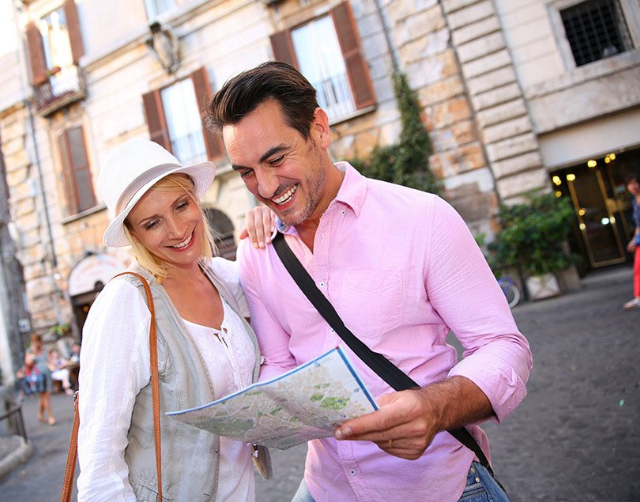Use a single word or phrase to answer the question: What are the couple looking at?

A map